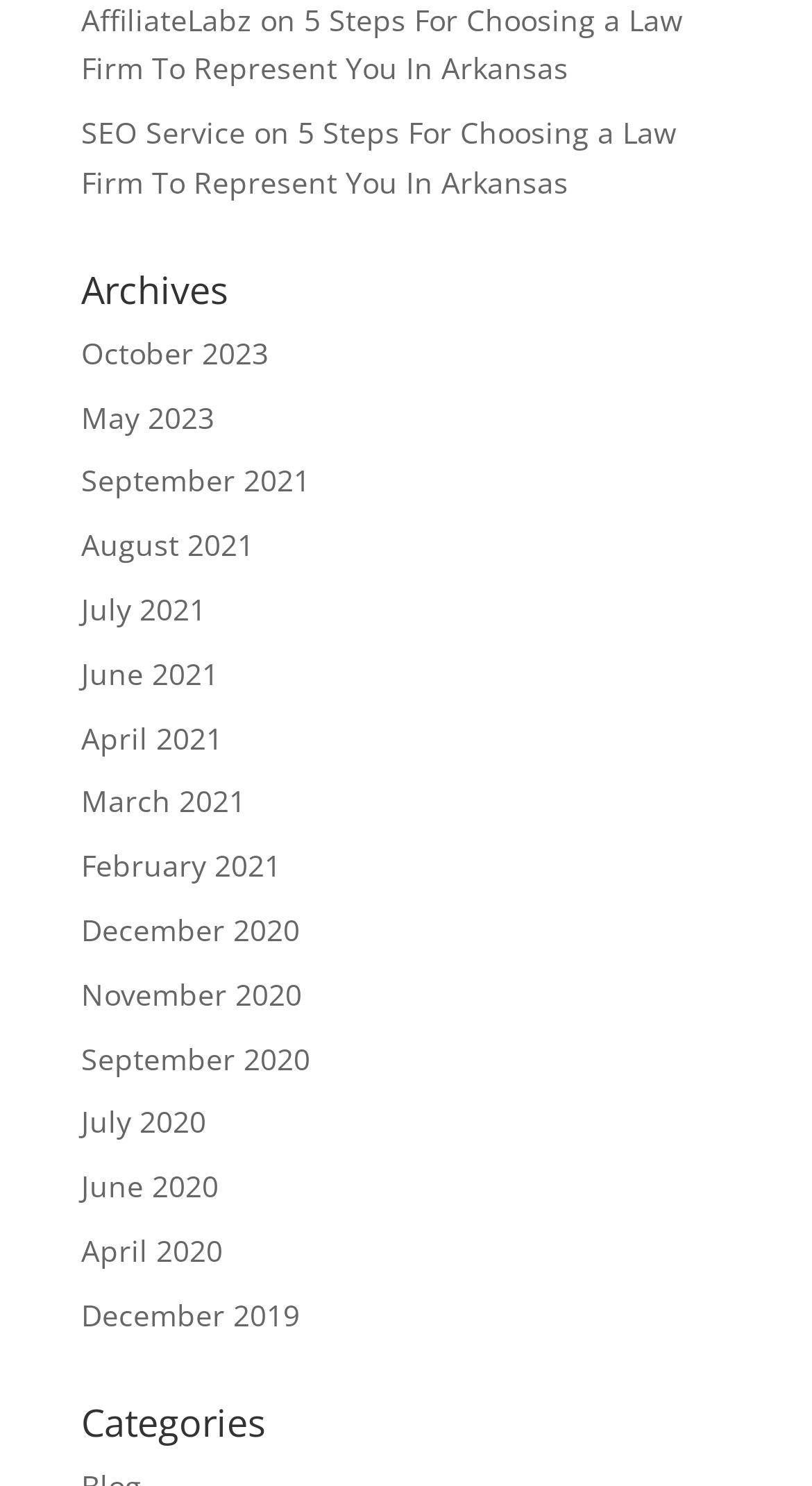Give the bounding box coordinates for the element described by: "June 2020".

[0.1, 0.785, 0.269, 0.812]